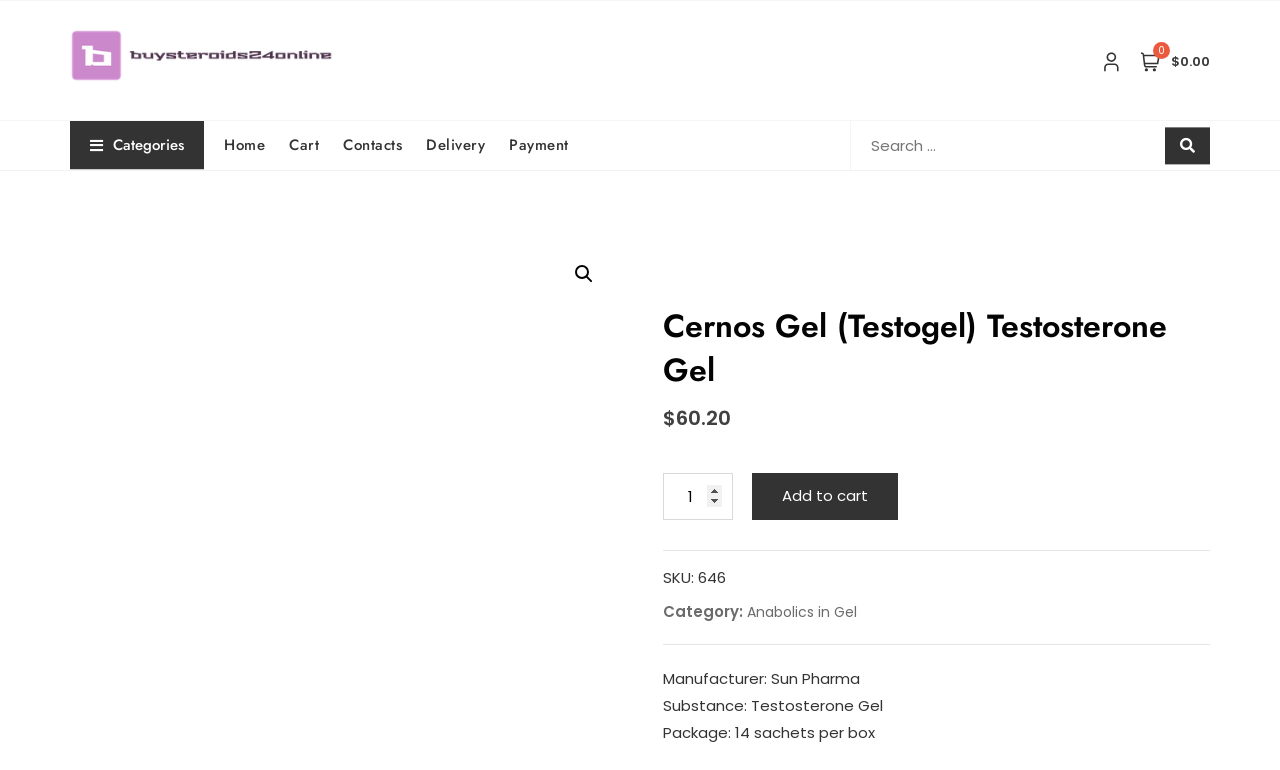What is the manufacturer of Cernos Gel (Testogel) Testosterone Gel?
By examining the image, provide a one-word or phrase answer.

Sun Pharma